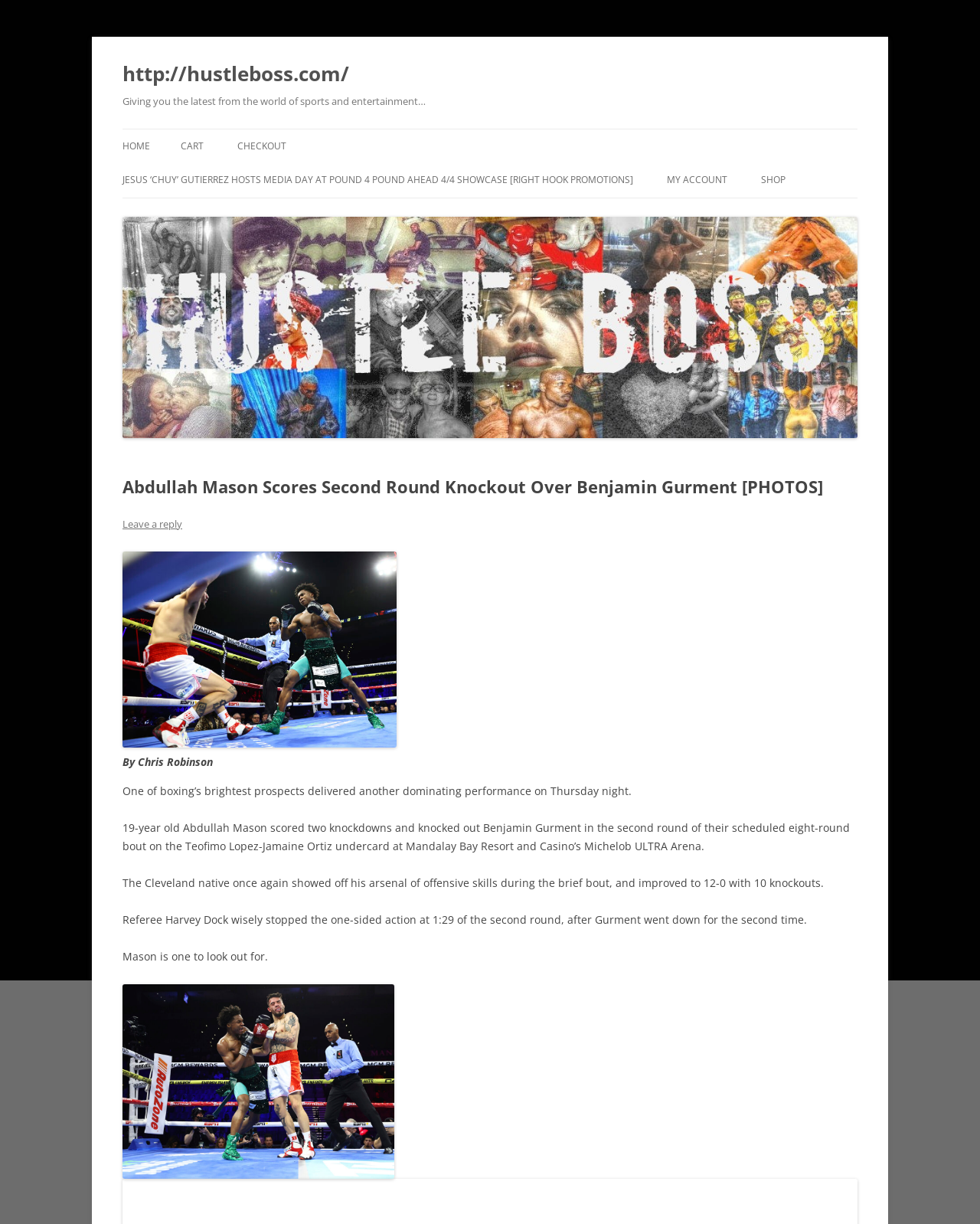Please identify the bounding box coordinates of the region to click in order to complete the given instruction: "Go to the shop". The coordinates should be four float numbers between 0 and 1, i.e., [left, top, right, bottom].

[0.777, 0.133, 0.802, 0.161]